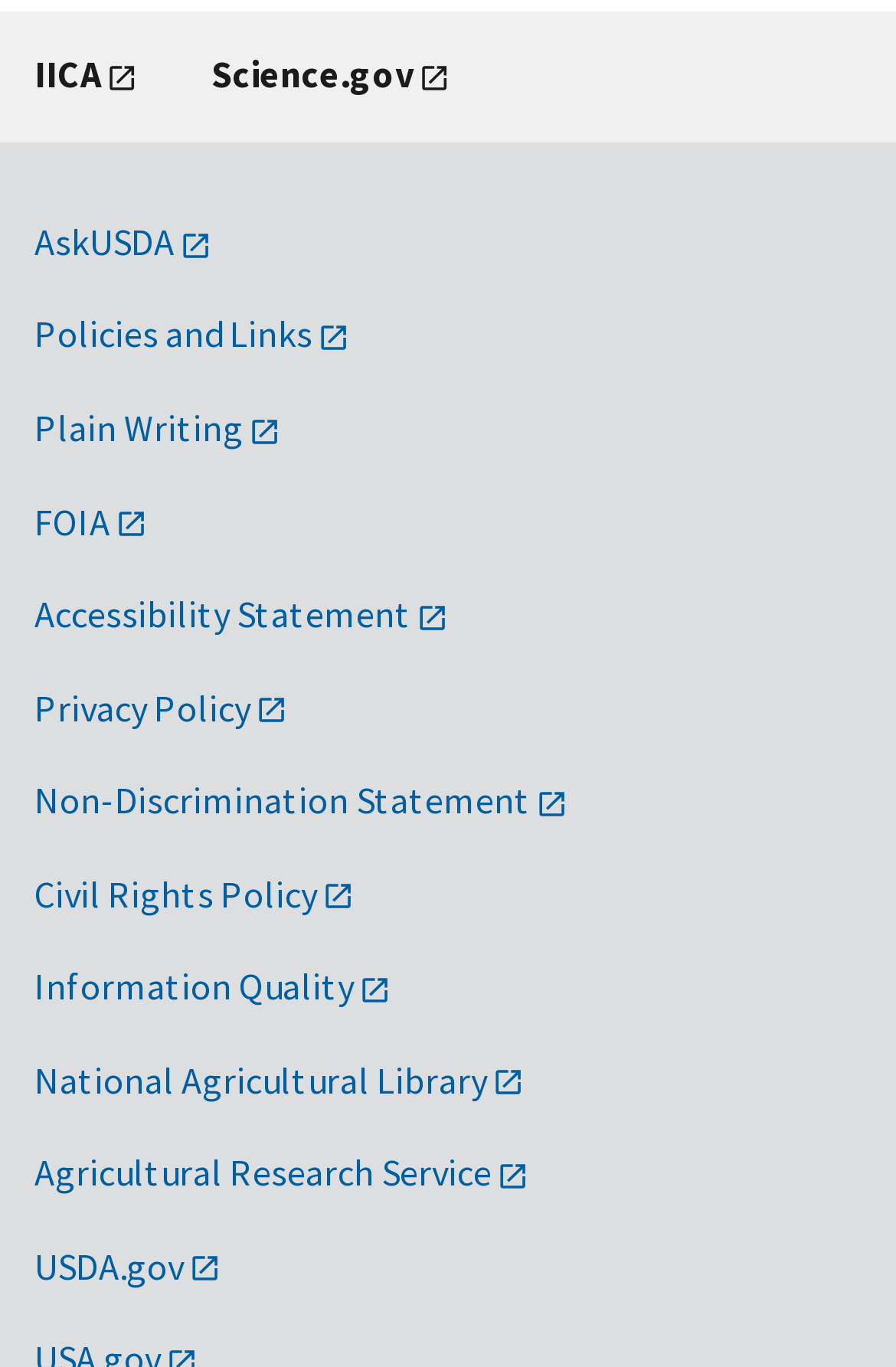Can you identify the bounding box coordinates of the clickable region needed to carry out this instruction: 'Visit Science.gov'? The coordinates should be four float numbers within the range of 0 to 1, stated as [left, top, right, bottom].

[0.236, 0.009, 0.502, 0.104]